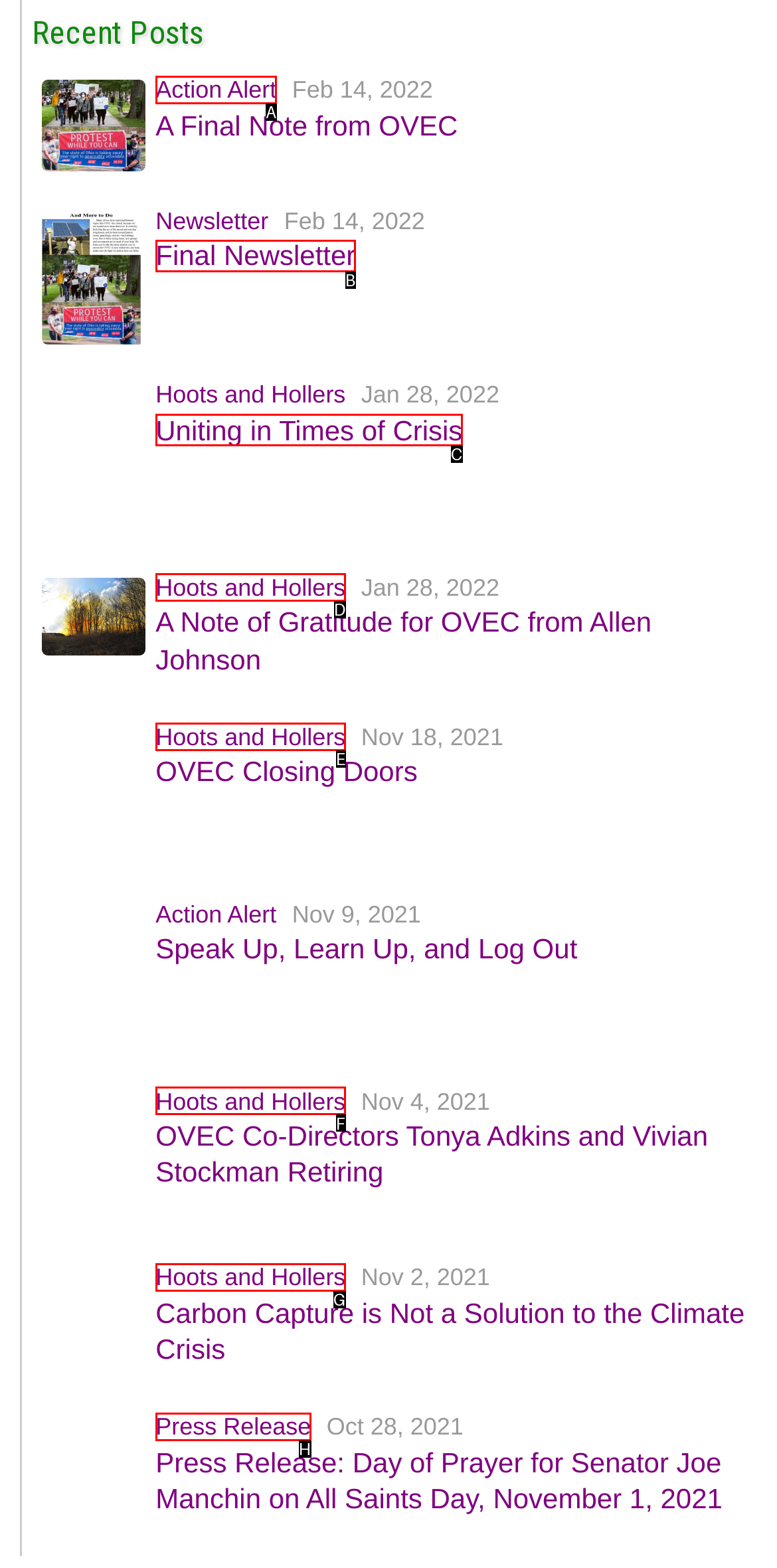Tell me which one HTML element best matches the description: Uniting in Times of Crisis Answer with the option's letter from the given choices directly.

C